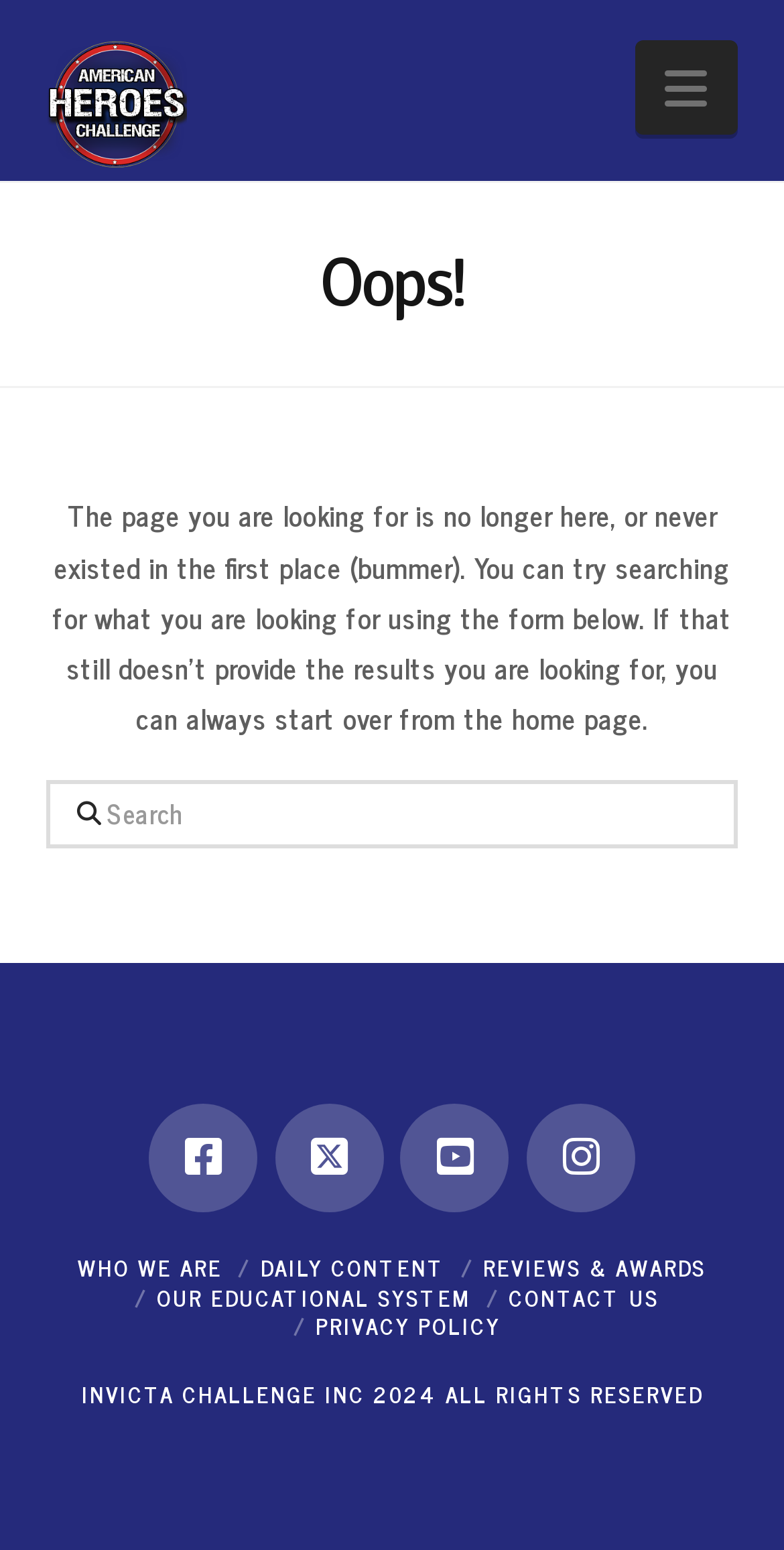What is the last link at the bottom of the page?
Can you offer a detailed and complete answer to this question?

The last link at the bottom of the page is 'PRIVACY POLICY', which is a common link found on many websites, indicating that the website has a privacy policy in place.